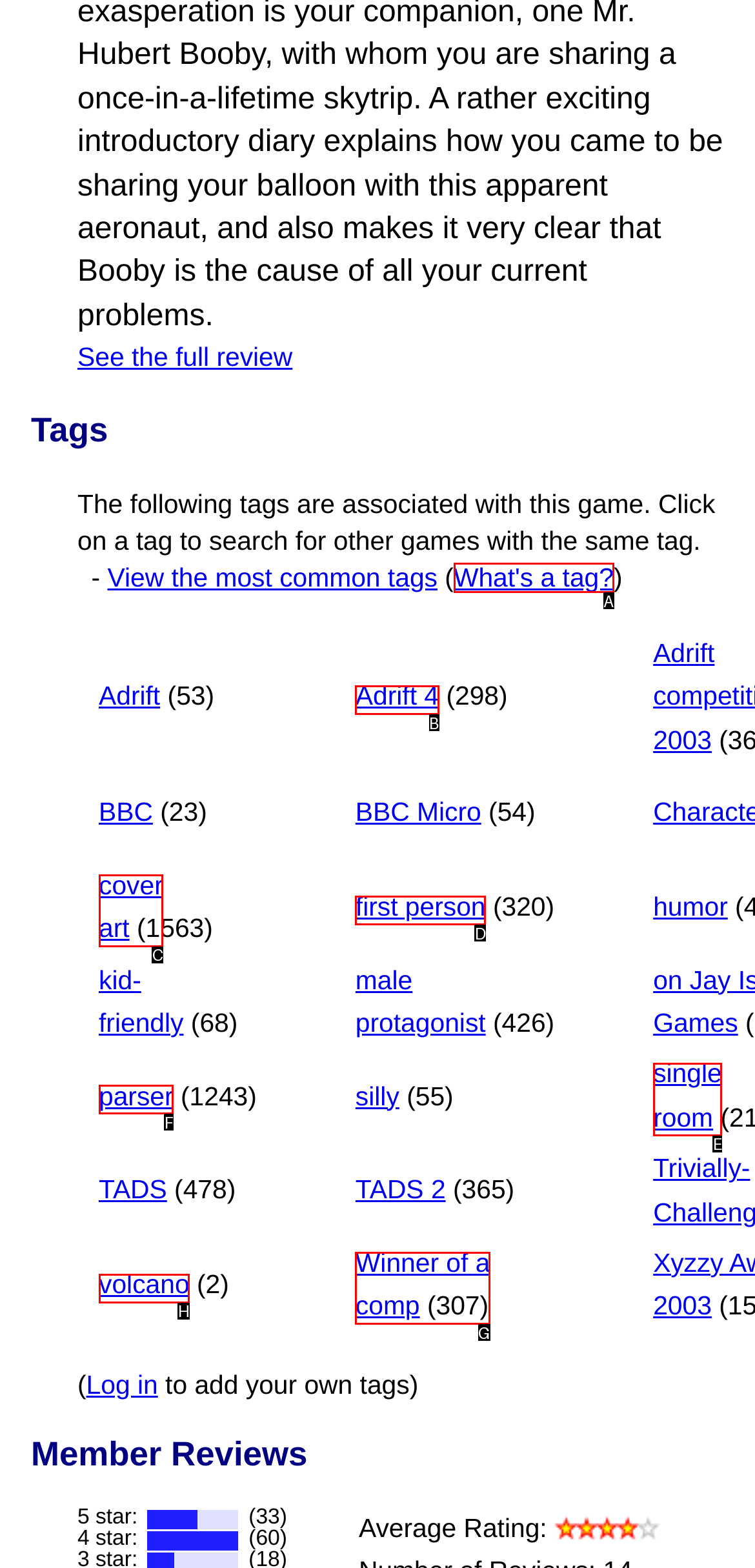For the task: Learn what a tag is, specify the letter of the option that should be clicked. Answer with the letter only.

A